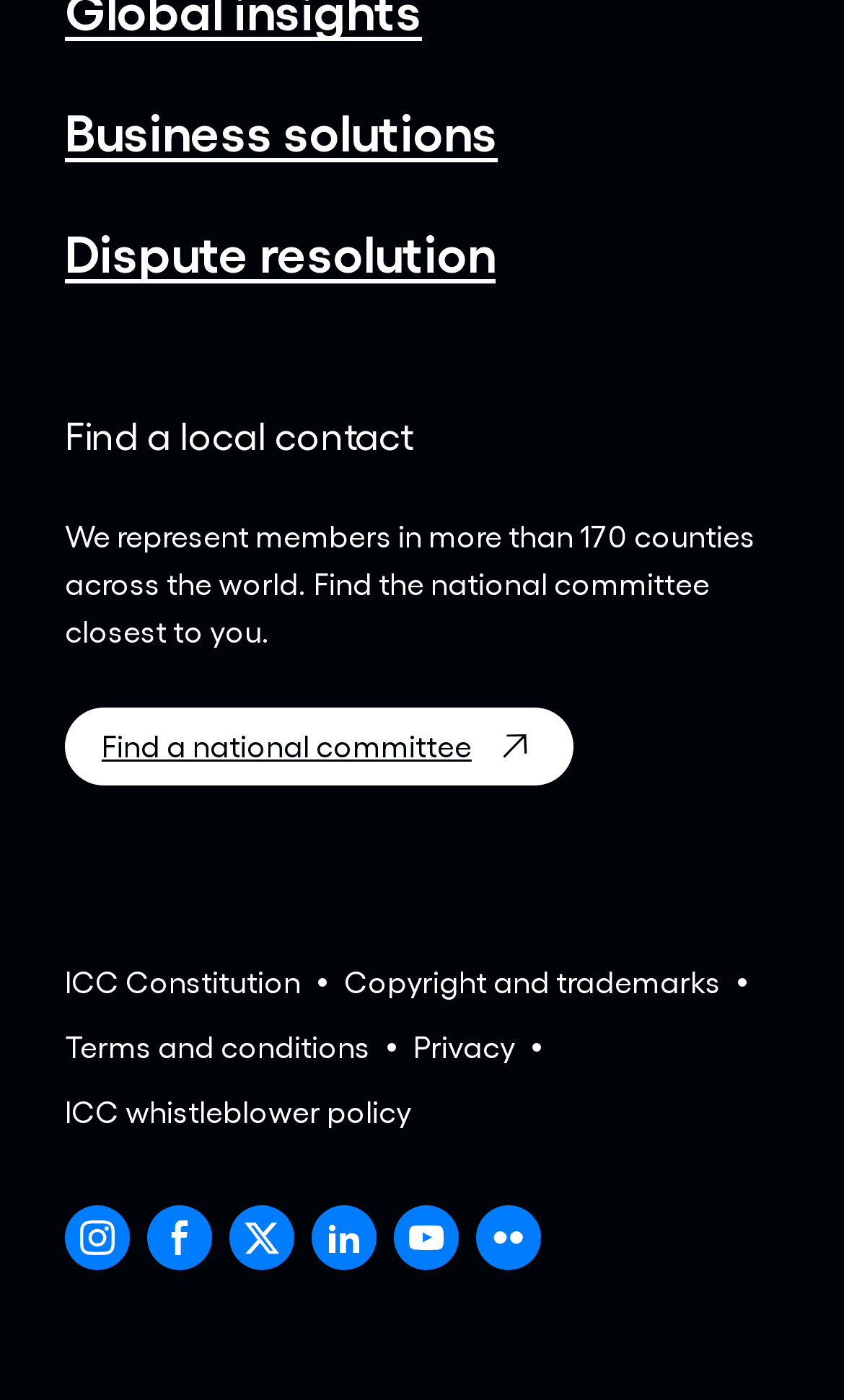Please identify the bounding box coordinates of the area that needs to be clicked to follow this instruction: "Open Instagram in a new window".

[0.077, 0.86, 0.154, 0.907]